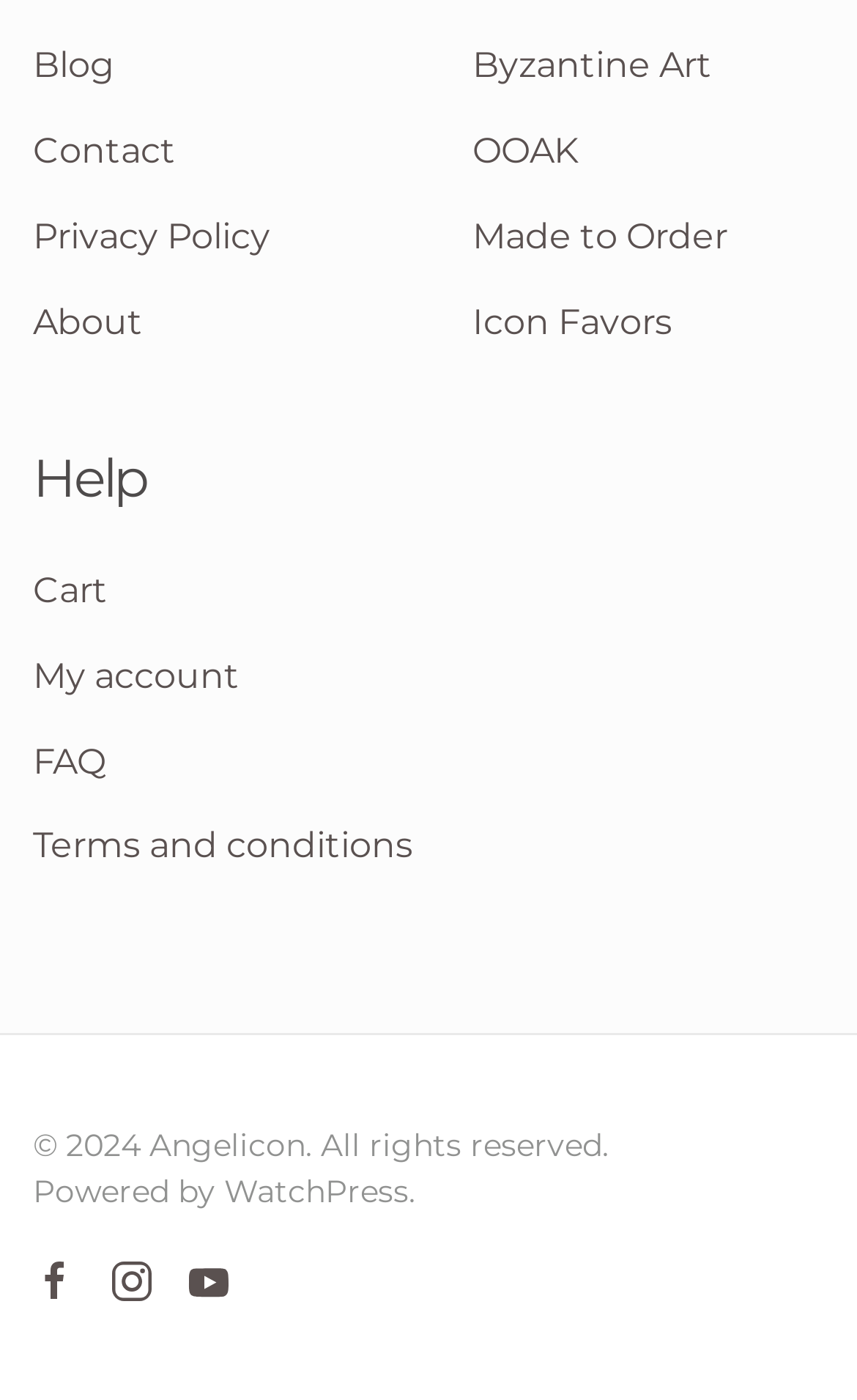Locate the bounding box coordinates of the area where you should click to accomplish the instruction: "access cart".

[0.038, 0.4, 0.962, 0.445]